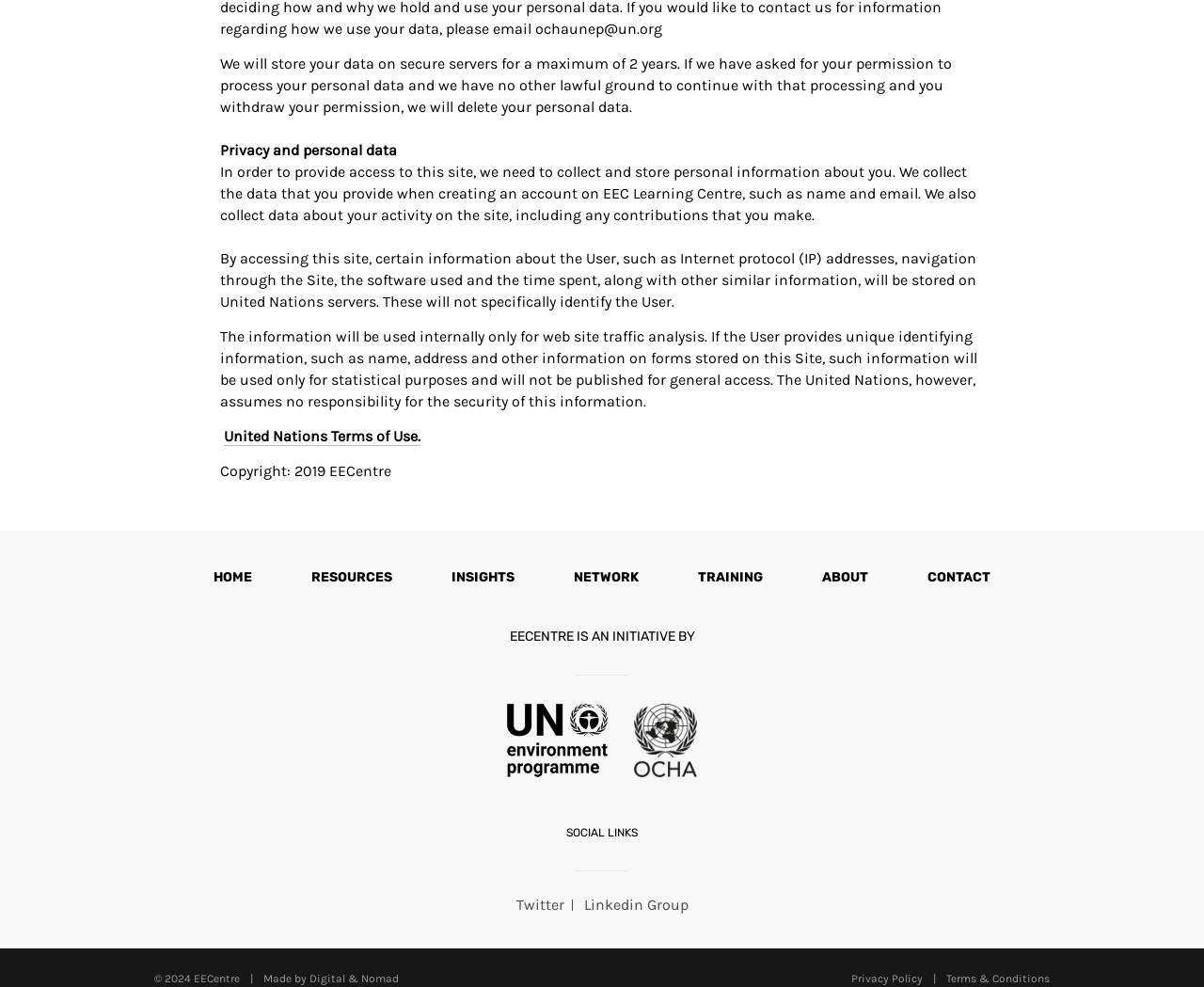Determine the bounding box coordinates for the UI element with the following description: "Home". The coordinates should be four float numbers between 0 and 1, represented as [left, top, right, bottom].

[0.17, 0.576, 0.217, 0.595]